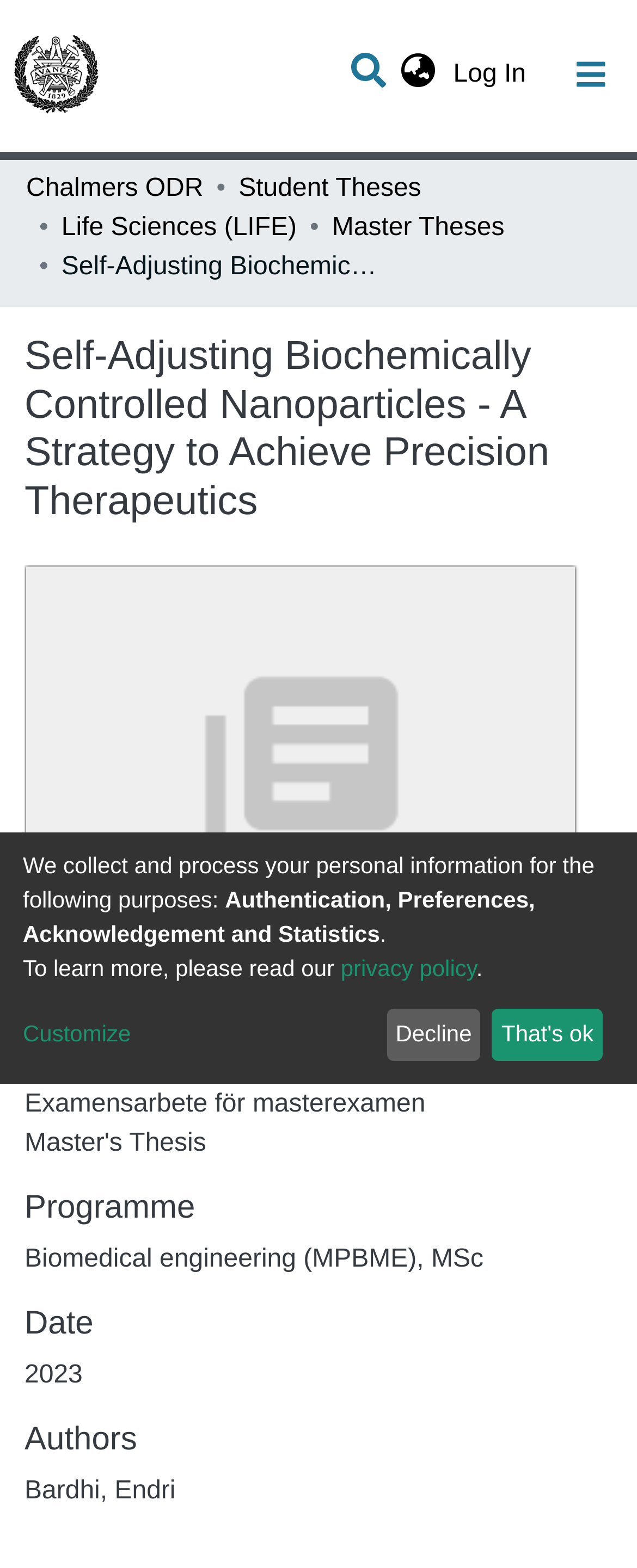What is the type of the thesis? Analyze the screenshot and reply with just one word or a short phrase.

Examensarbete för masterexamen